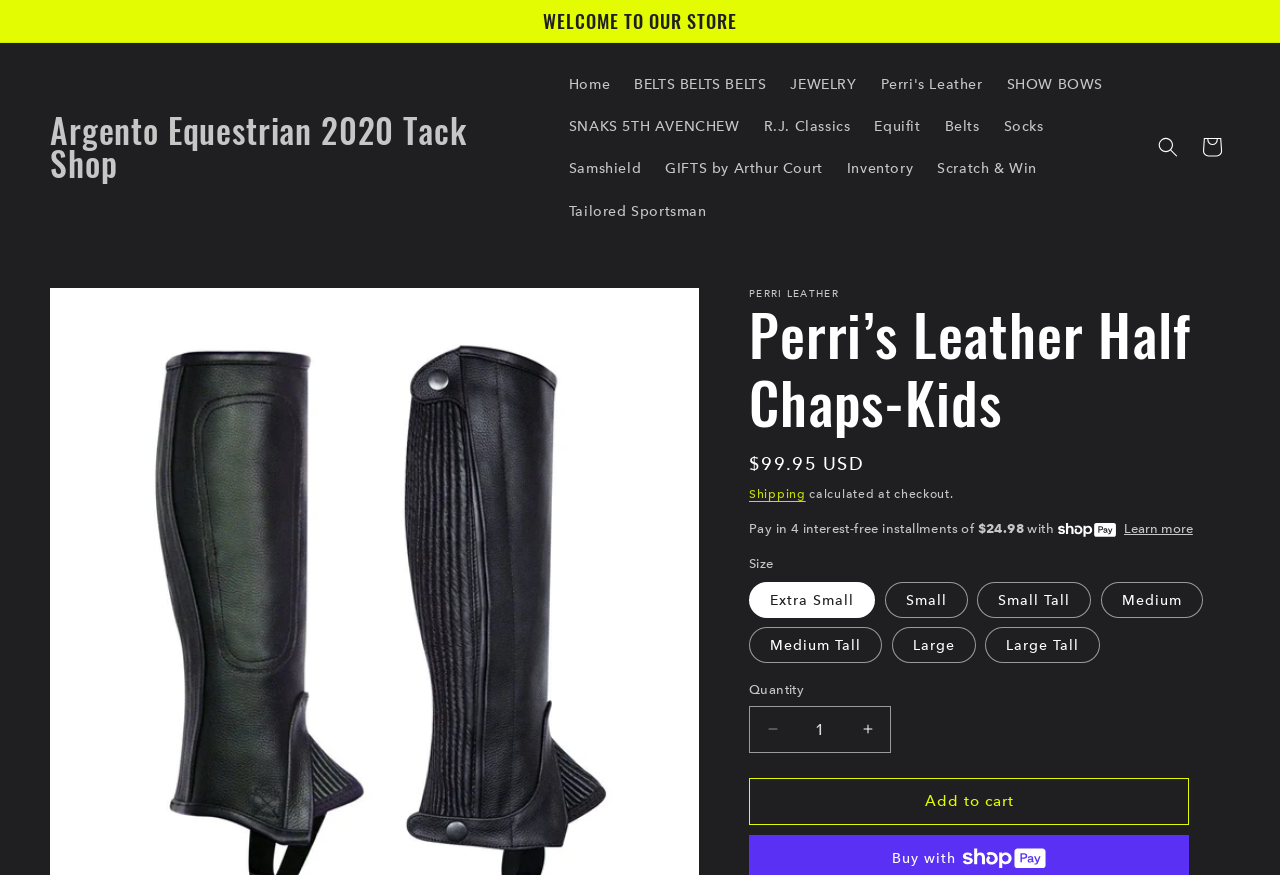What is the brand of the half chaps?
Refer to the screenshot and respond with a concise word or phrase.

Perri's Leather